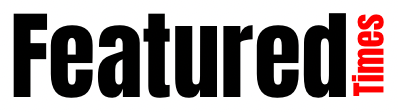Explain the image in a detailed and descriptive way.

The image prominently displays the title "Featured Times," with the word "Featured" in bold black letters and "Times" in a contrasting bright red. This visual element signifies a section of the webpage dedicated to highlighting important news stories or features, drawing attention with its striking typography. The design emphasizes the significance of the content that follows, likely related to current events or notable topics highlighted within the publication. This combination of color and font style is intended to engage readers and guide them toward key articles or features.